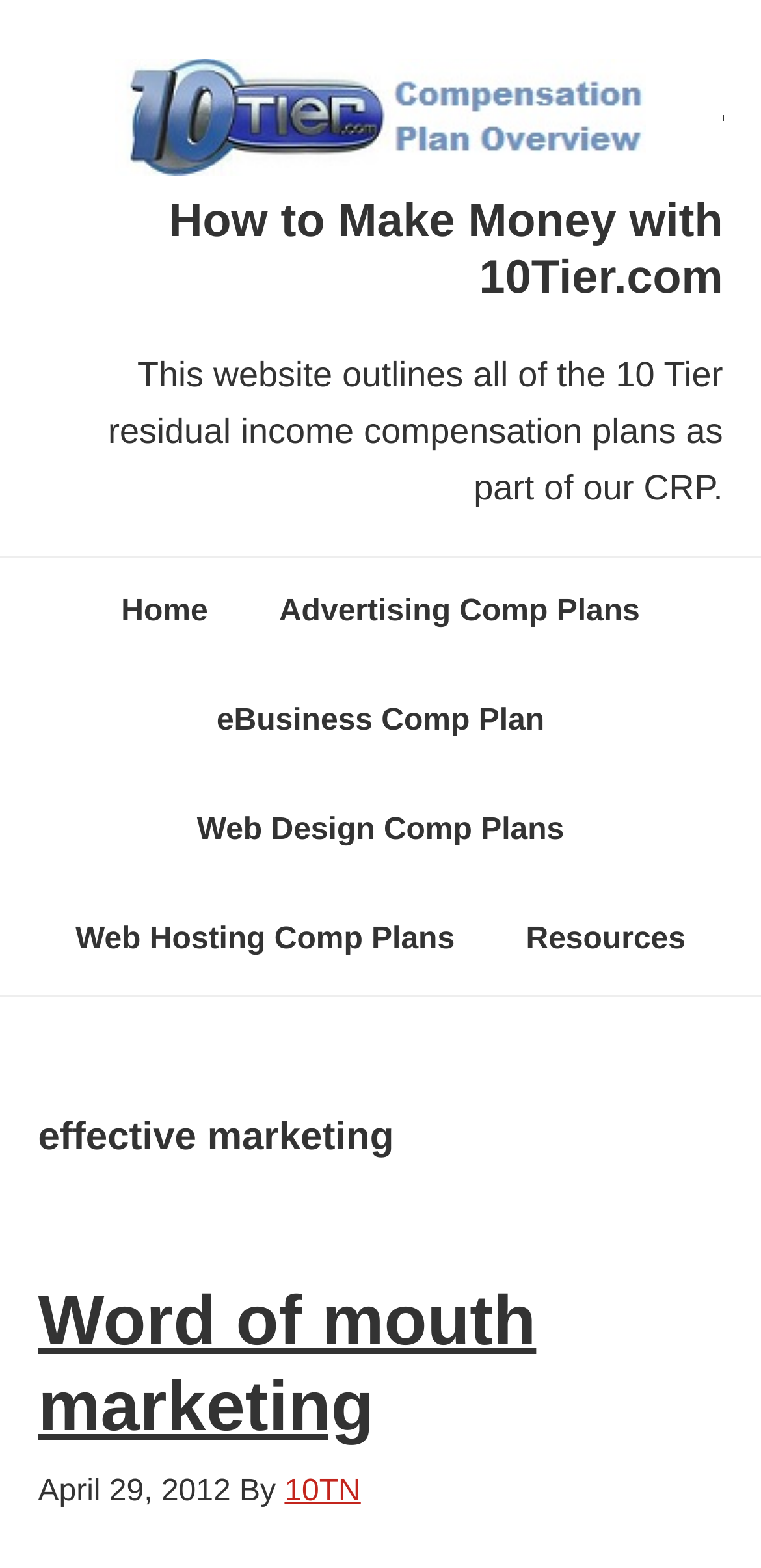What is the main topic of the webpage?
Based on the visual, give a brief answer using one word or a short phrase.

10 Tier residual income